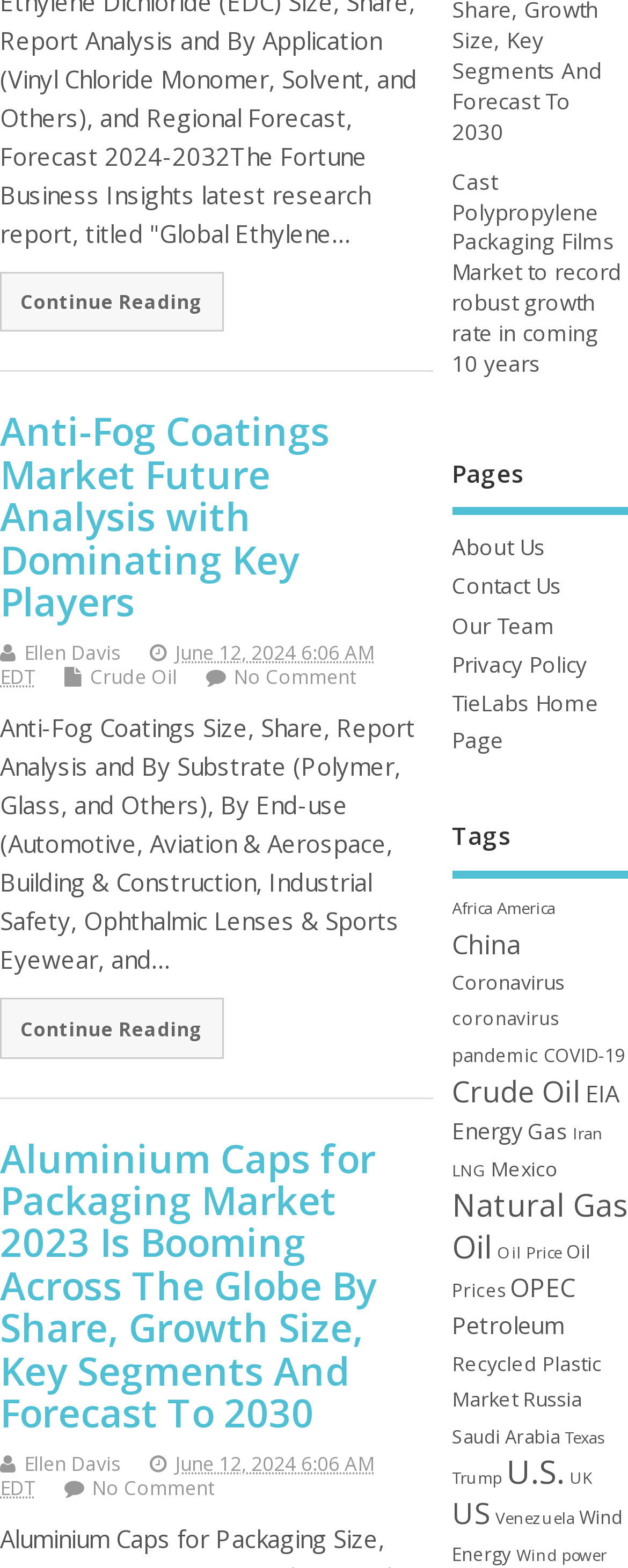Please respond to the question using a single word or phrase:
What is the date of the first article?

June 12, 2024